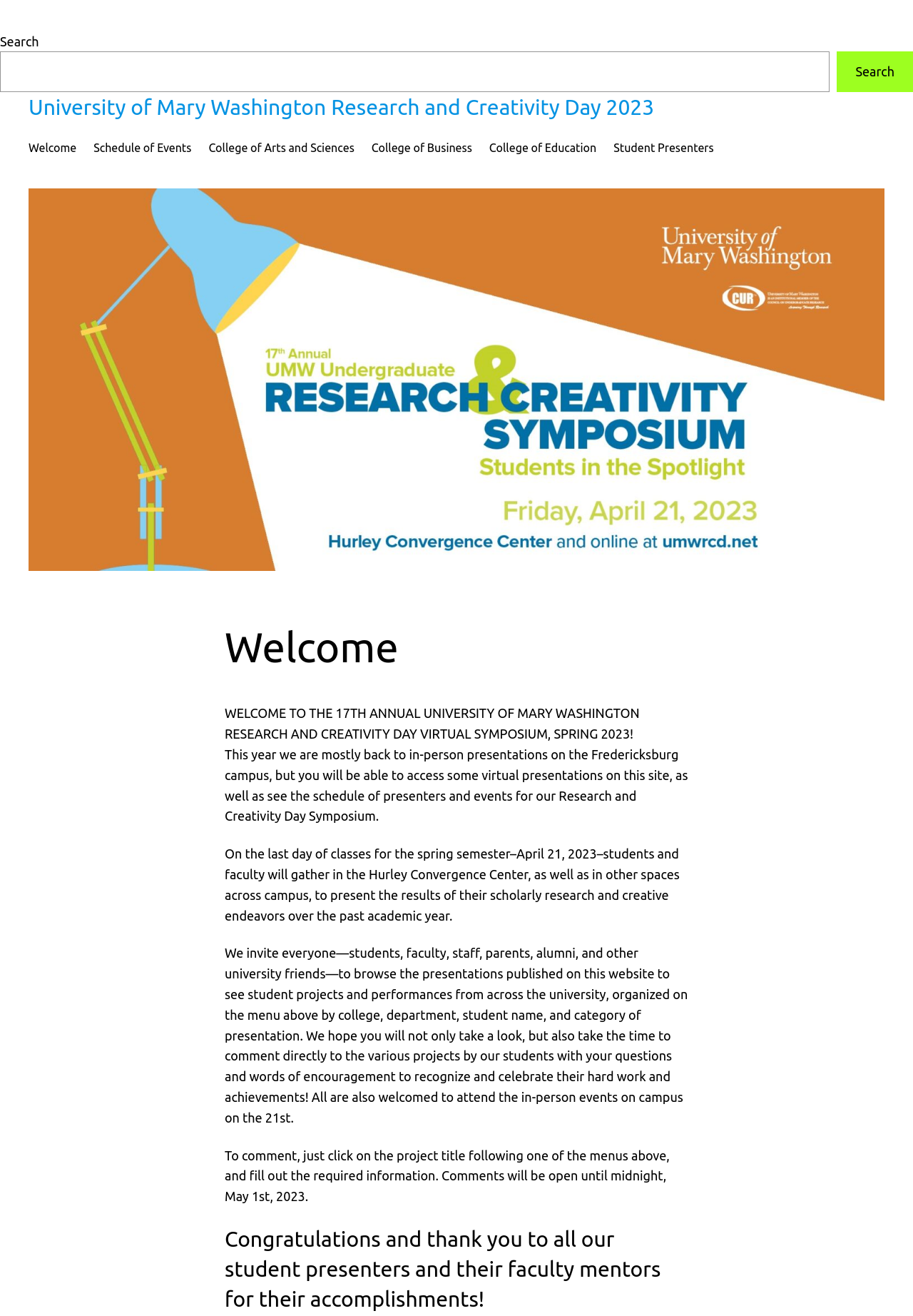Extract the main title from the webpage and generate its text.

University of Mary Washington Research and Creativity Day 2023